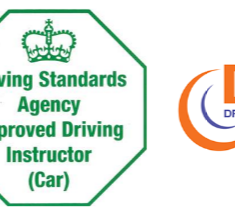Describe every aspect of the image in depth.

The image features two important driving-related badges. On the left, an octagonal green badge displays the text "Driving Standards Agency" at the top, followed by "Approved Driving Instructor" and "(Car)" at the bottom, indicating certification for instructors teaching car driving. This badge symbolizes adherence to national standards for driver education. 

On the right, a circular logo showcases the acronym "ADI" prominently, suggestive of "Approved Driving Instructor," along with a colorful design that includes orange and blue accents. This image collectively signifies professional accreditation within the driving instruction field, emphasizing the quality and reliability of the instruction provided to learners.